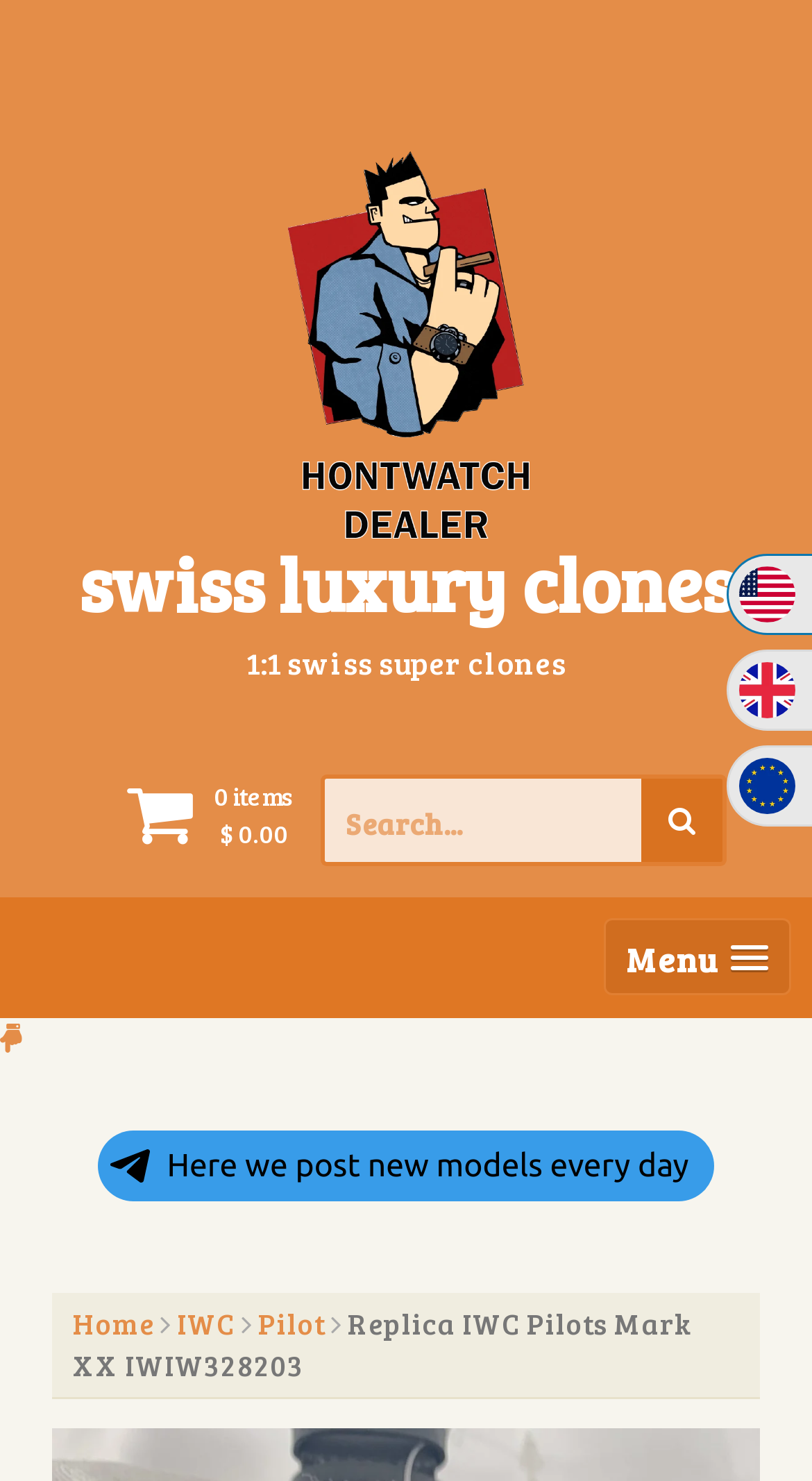Detail the various sections and features present on the webpage.

The webpage appears to be an e-commerce website selling luxury watch replicas, specifically the IWC Pilot Mark XX model. 

At the top left corner, there is a logo link with an accompanying image. Next to it, there are two headings, "Swiss luxury clones" and "1:1 Swiss super clones", which seem to be the website's taglines. 

On the top right corner, there is a link displaying the number of items in the cart and the total cost, which is currently zero. Below it, there is a search bar with a search button and a placeholder text "Search for:". 

Further down, there is a menu link with a popup menu. On the left side, there is a social media link with a Facebook icon. Below it, there is a link with a promotional message "Here we post new models every day". 

This link is followed by a breadcrumb navigation menu, which shows the current page's location in the website's hierarchy. The breadcrumb menu consists of links to the home page, the IWC brand page, the Pilot model page, and the current page, which is the product page for the Replica IWC Pilots Mark XX IWIW328203. 

On the right side, there are three flag icons representing different currencies: the United States dollar, the Pound sterling, and the Euro.